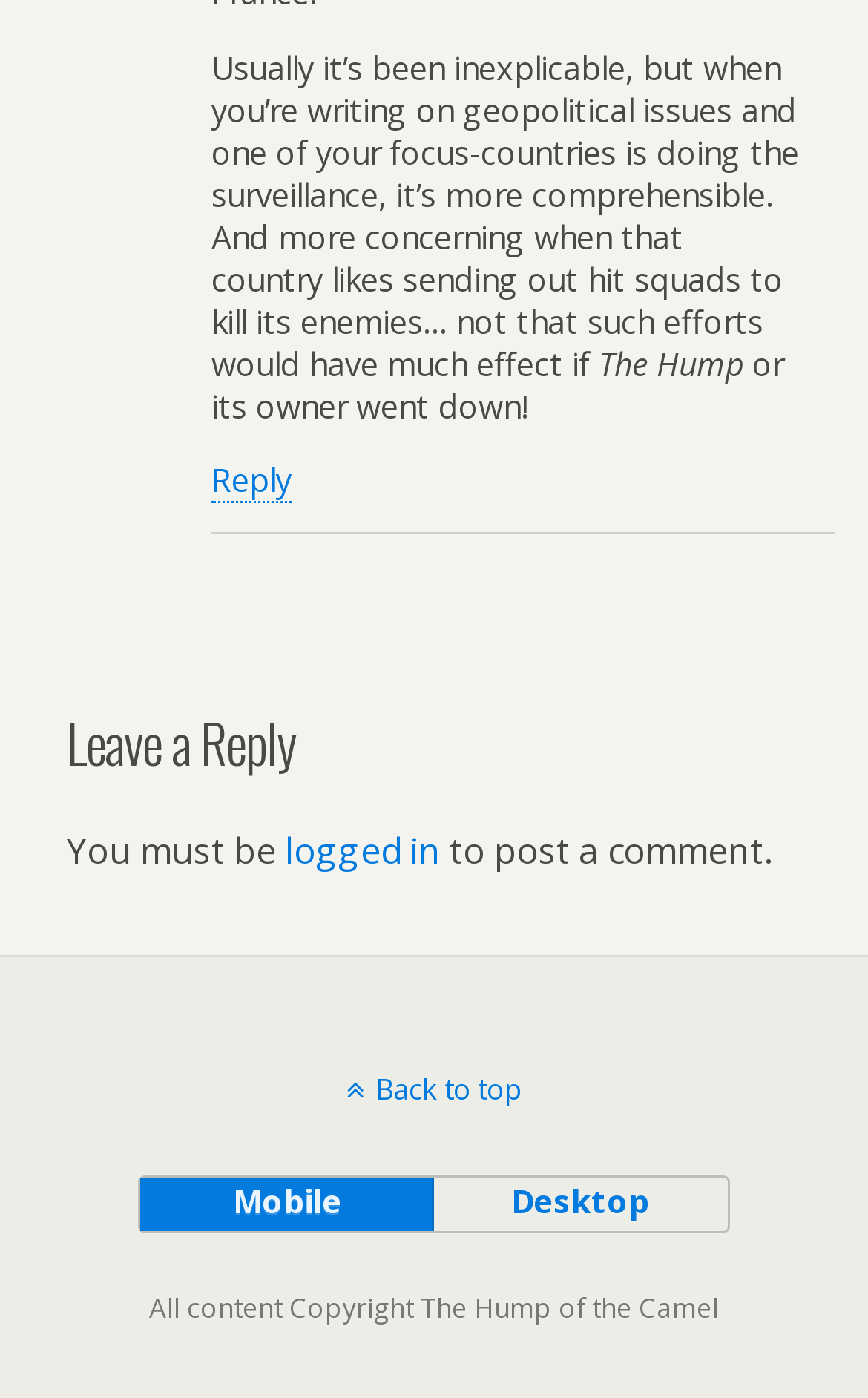Identify the bounding box coordinates for the UI element described as: "ix.com".

None